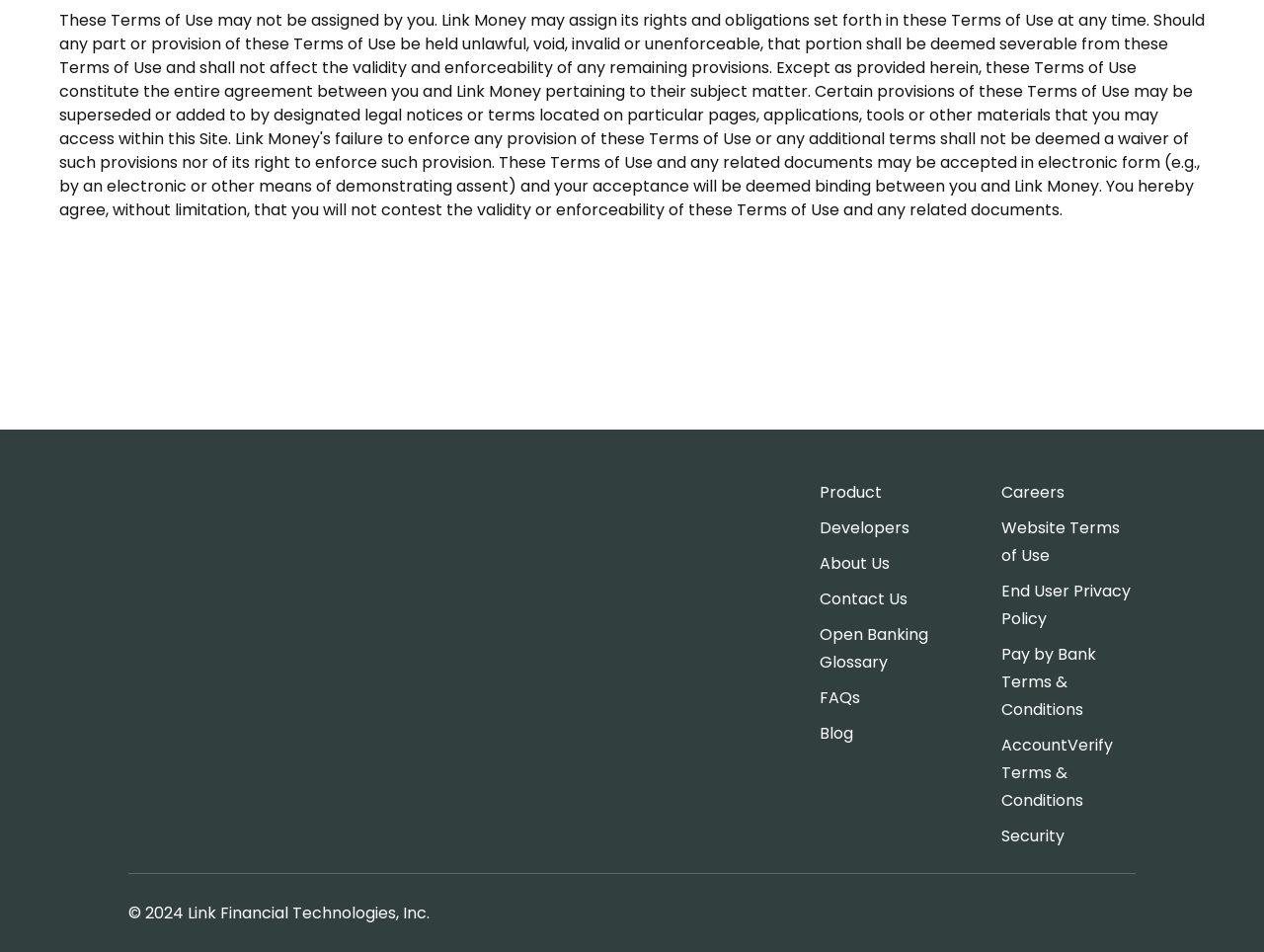Given the element description: "April 2023", predict the bounding box coordinates of the UI element it refers to, using four float numbers between 0 and 1, i.e., [left, top, right, bottom].

None